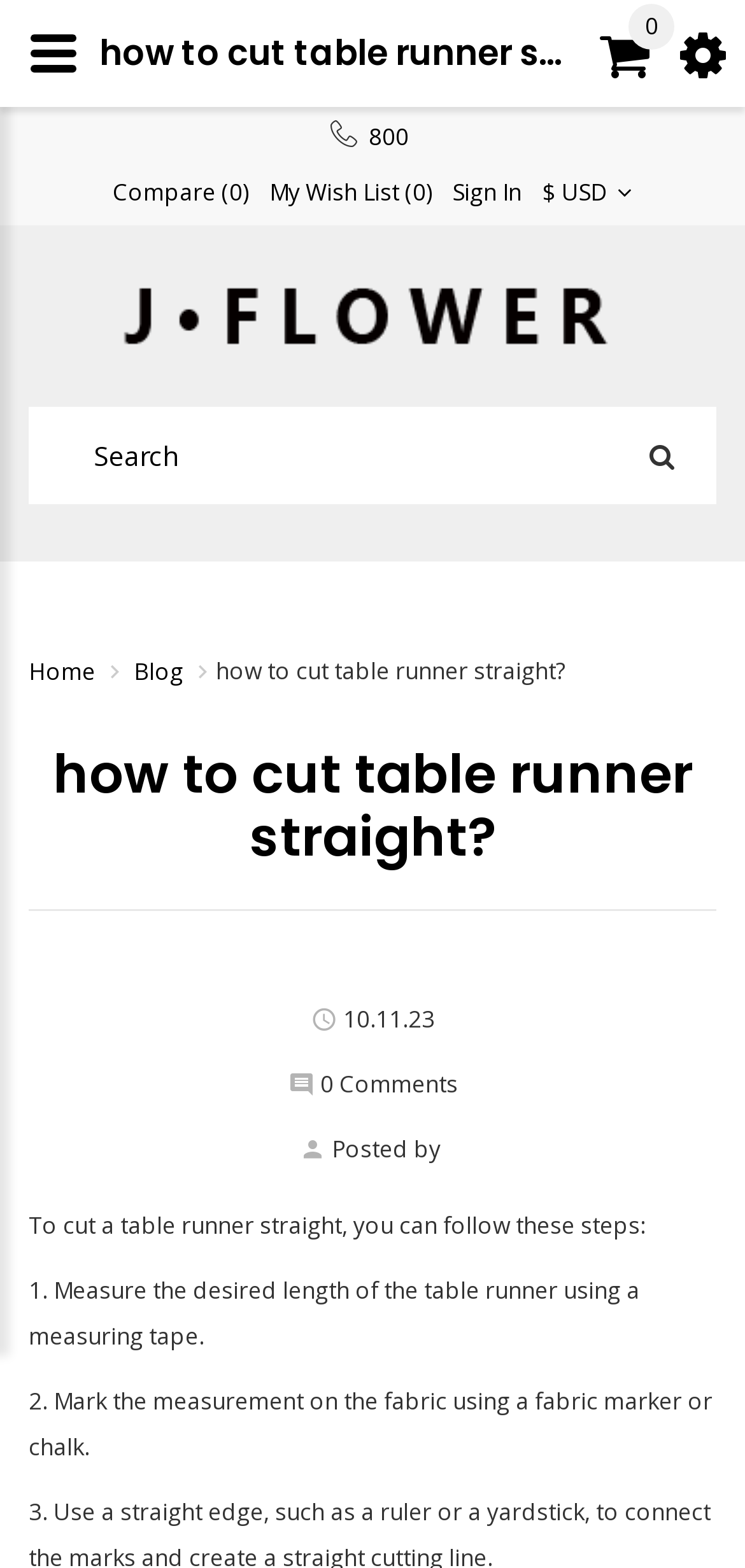Give a succinct answer to this question in a single word or phrase: 
What is the author of the blog post?

Not specified